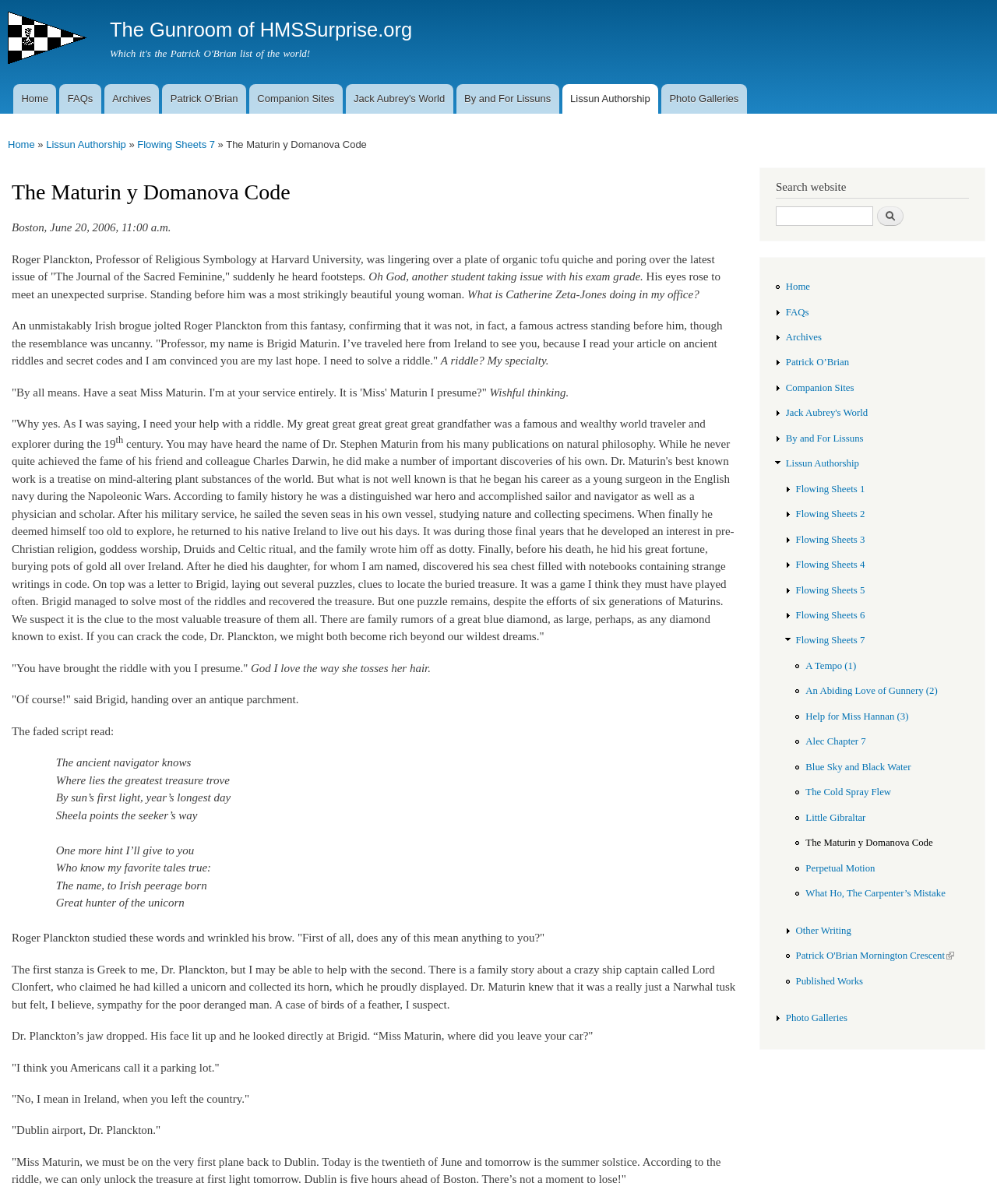Given the element description "Flowing Sheets 3" in the screenshot, predict the bounding box coordinates of that UI element.

[0.798, 0.437, 0.867, 0.459]